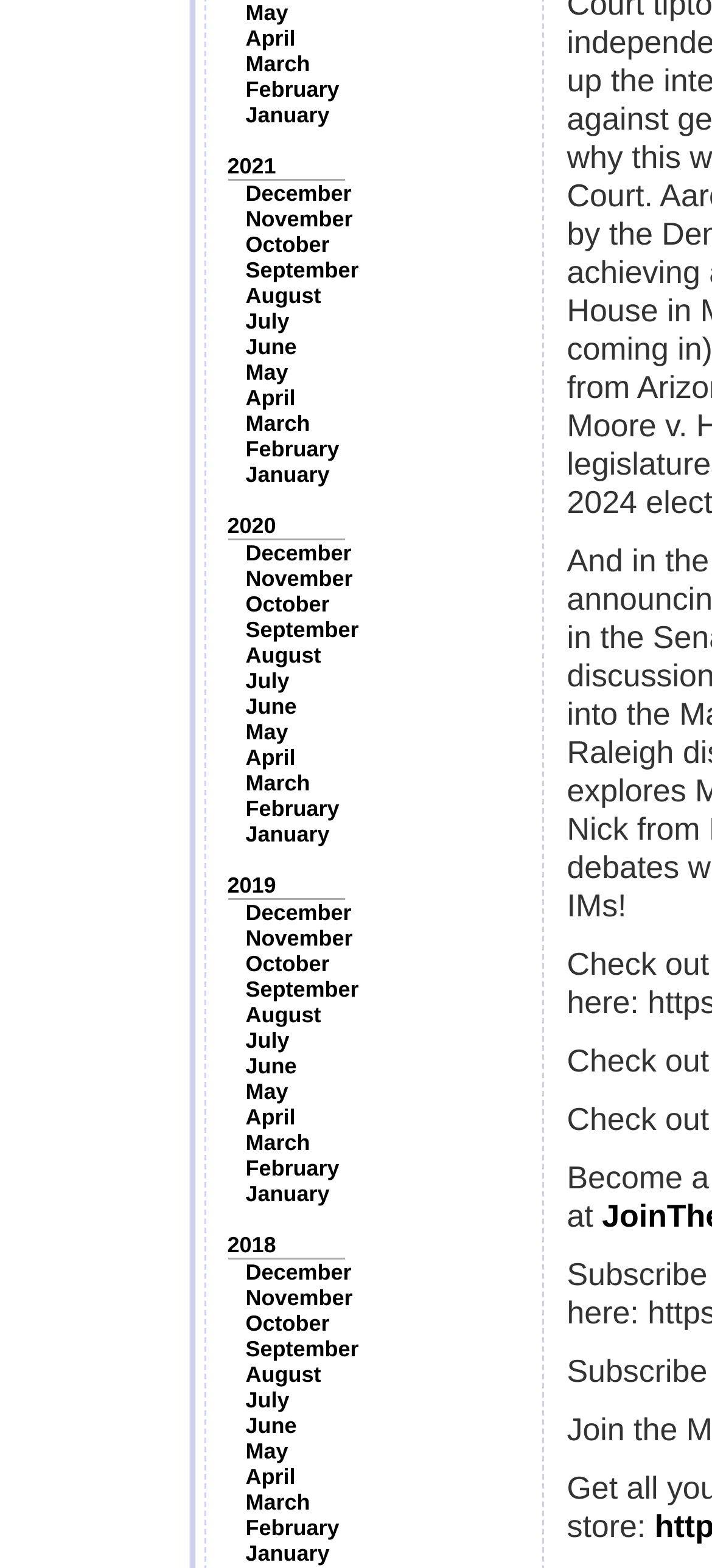Please provide the bounding box coordinates for the element that needs to be clicked to perform the instruction: "Click on January 2021". The coordinates must consist of four float numbers between 0 and 1, formatted as [left, top, right, bottom].

[0.345, 0.098, 0.388, 0.114]